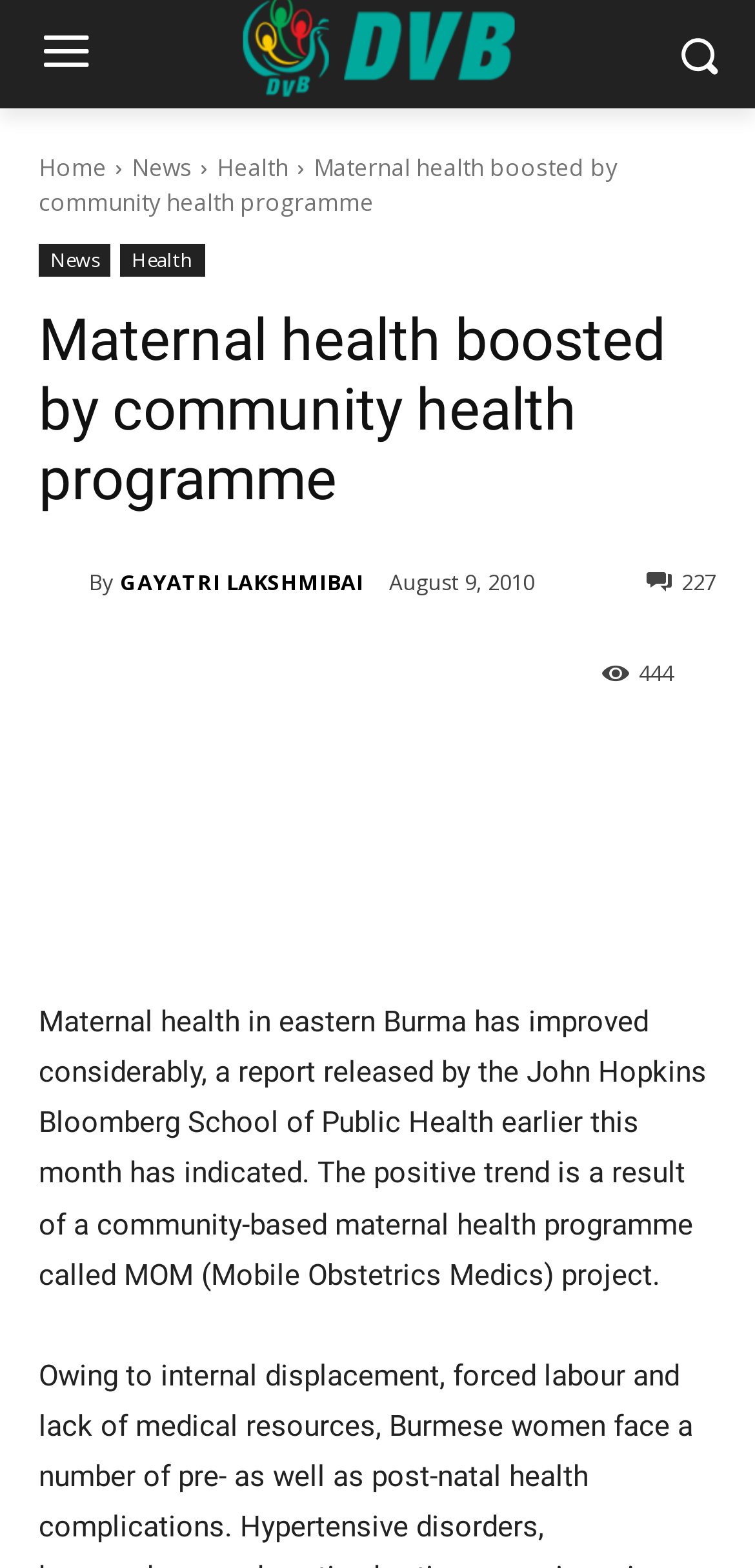Please determine the bounding box coordinates for the element that should be clicked to follow these instructions: "Read the news article".

[0.051, 0.641, 0.936, 0.824]